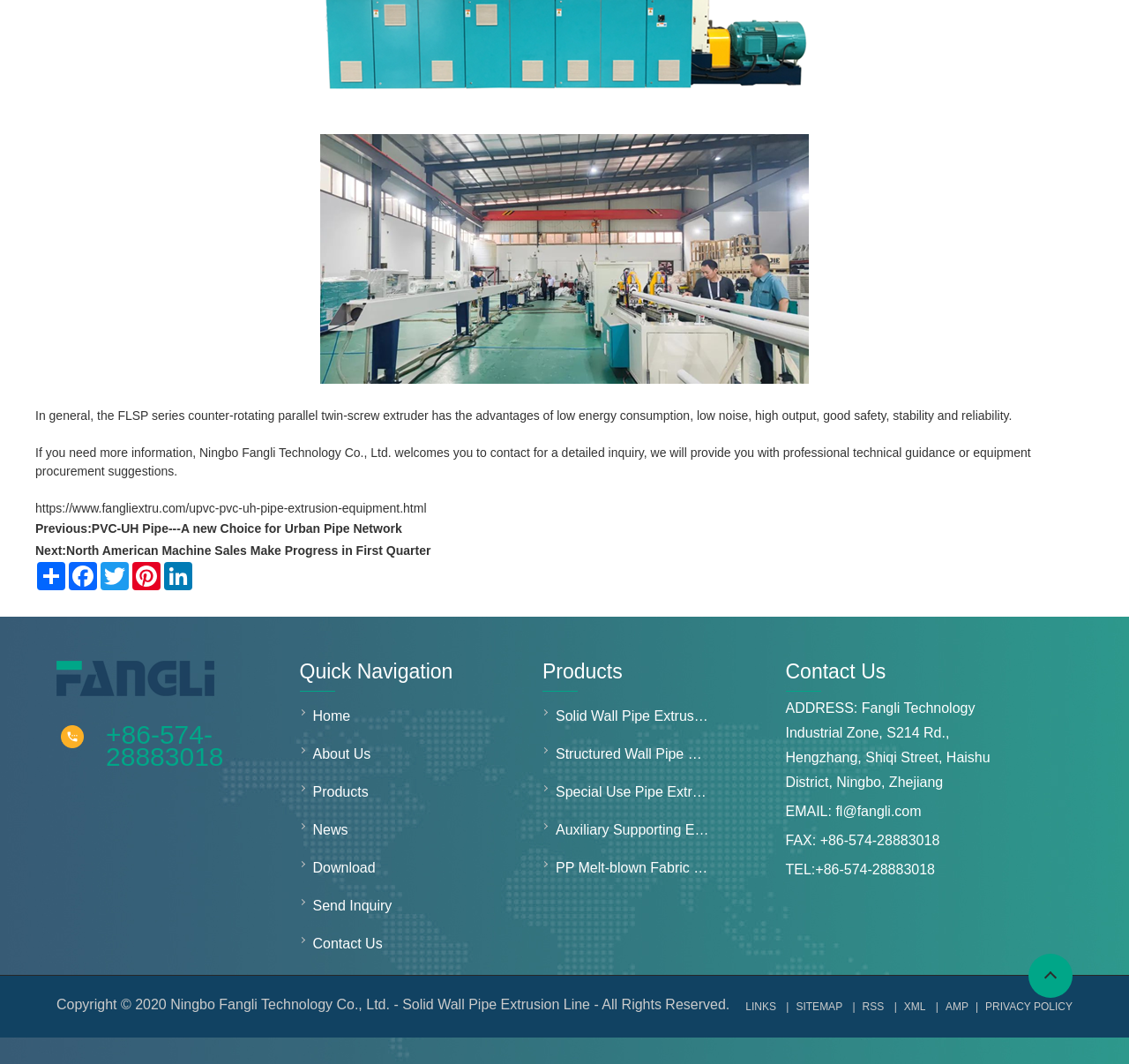Locate the bounding box coordinates of the area to click to fulfill this instruction: "Navigate to the 'Products' page". The bounding box should be presented as four float numbers between 0 and 1, in the order [left, top, right, bottom].

[0.48, 0.658, 0.637, 0.687]